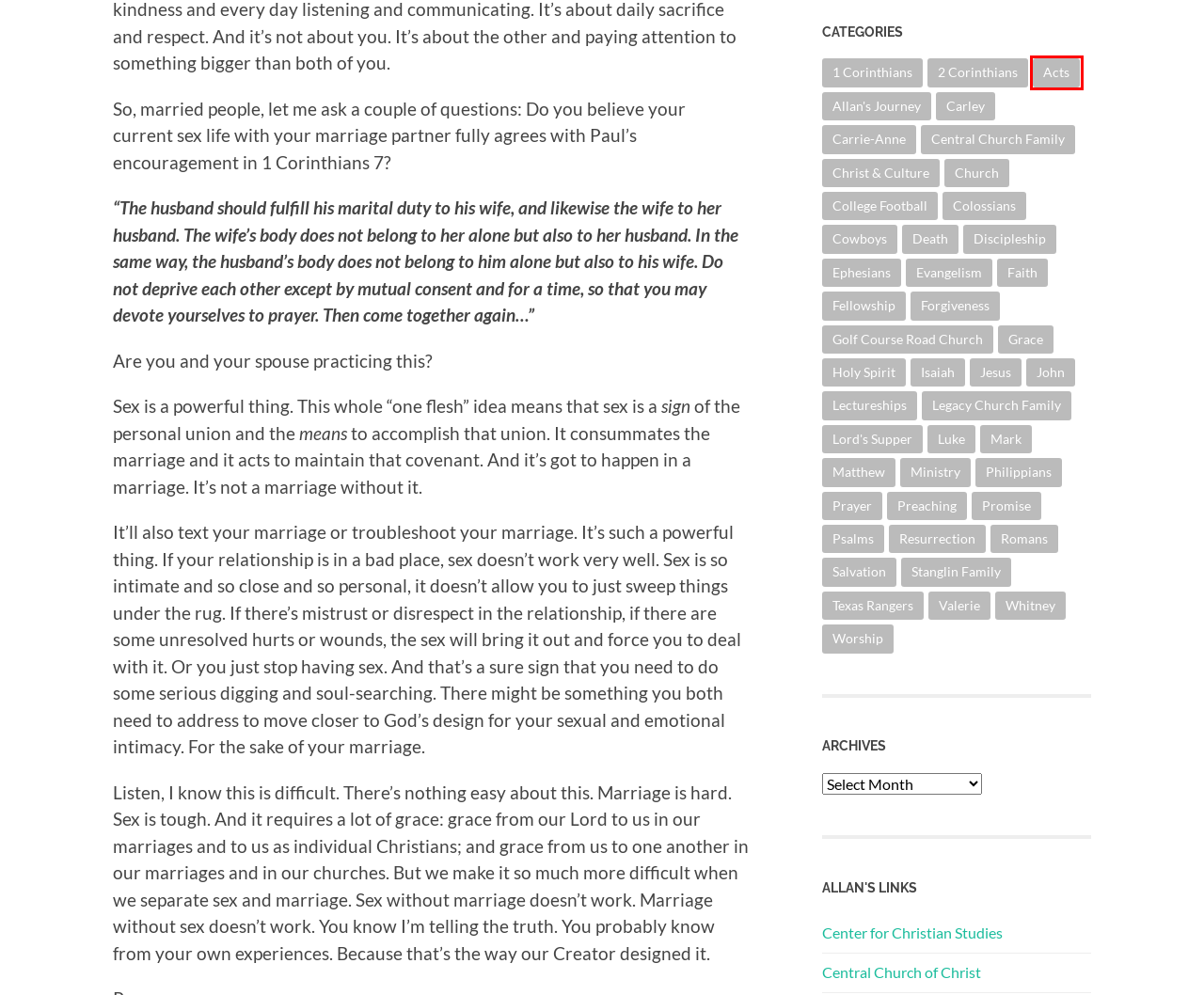You are presented with a screenshot of a webpage with a red bounding box. Select the webpage description that most closely matches the new webpage after clicking the element inside the red bounding box. The options are:
A. Worship – The Kingdom, The Kids, & The Cowboys
B. Acts – The Kingdom, The Kids, & The Cowboys
C. Christ & Culture – The Kingdom, The Kids, & The Cowboys
D. Philippians – The Kingdom, The Kids, & The Cowboys
E. Luke – The Kingdom, The Kids, & The Cowboys
F. Texas Rangers – The Kingdom, The Kids, & The Cowboys
G. Salvation – The Kingdom, The Kids, & The Cowboys
H. Evangelism – The Kingdom, The Kids, & The Cowboys

B